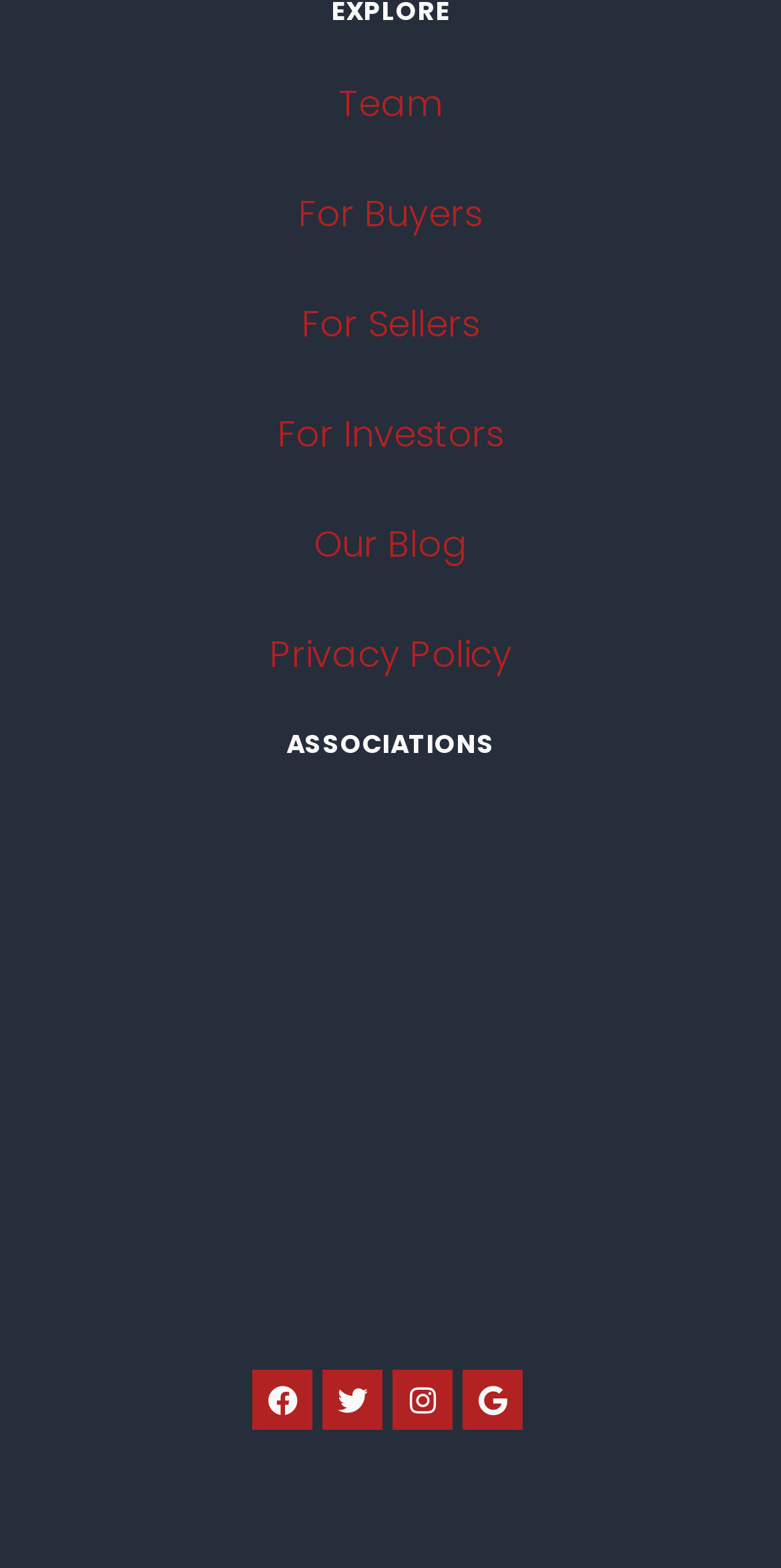Bounding box coordinates are to be given in the format (top-left x, top-left y, bottom-right x, bottom-right y). All values must be floating point numbers between 0 and 1. Provide the bounding box coordinate for the UI element described as: Our Blog

[0.401, 0.331, 0.599, 0.363]